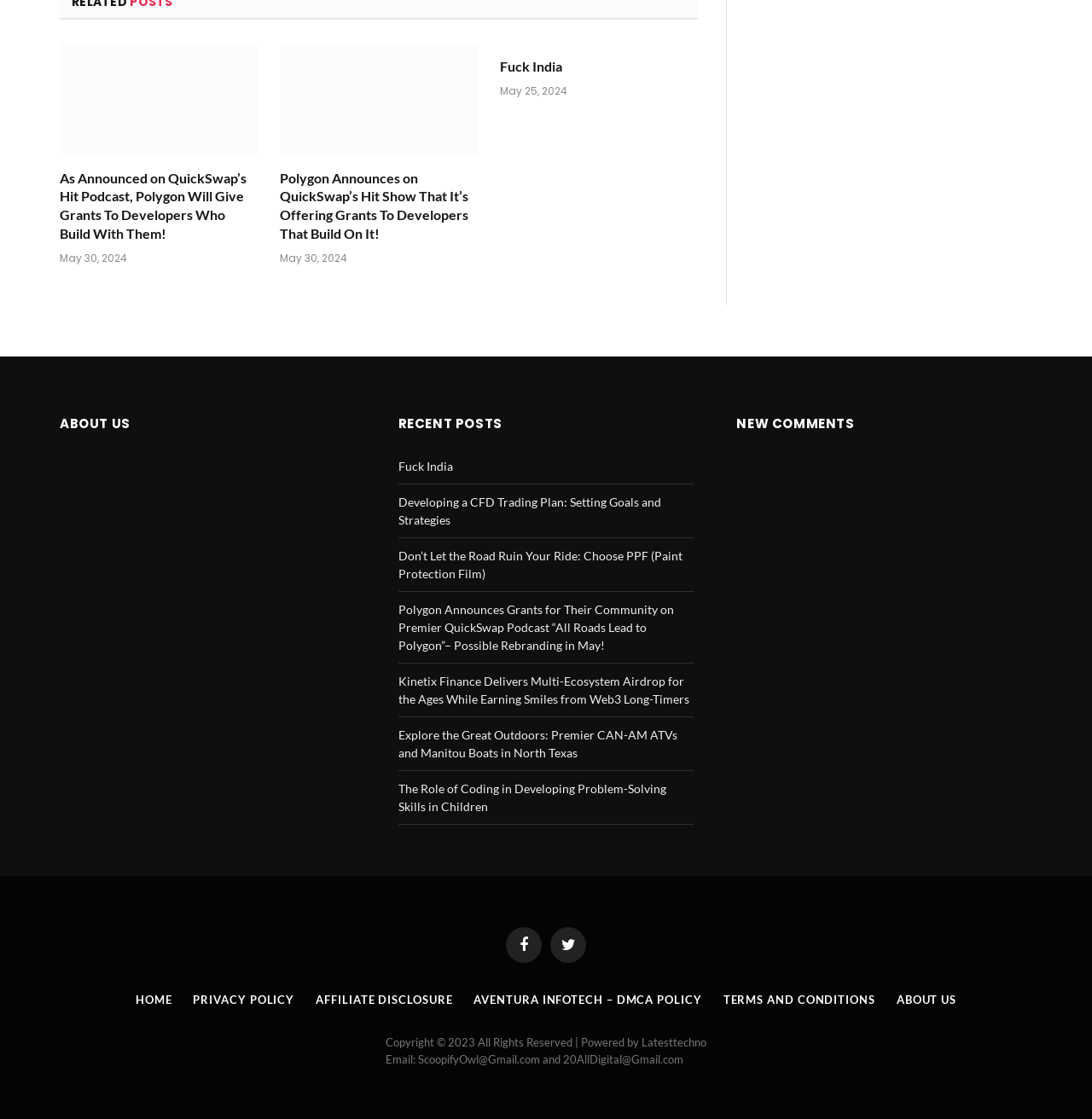What is the category of the section with the heading 'RECENT POSTS'?
From the details in the image, provide a complete and detailed answer to the question.

I inferred the category by looking at the links under the 'RECENT POSTS' heading, which appear to be titles of blog posts.